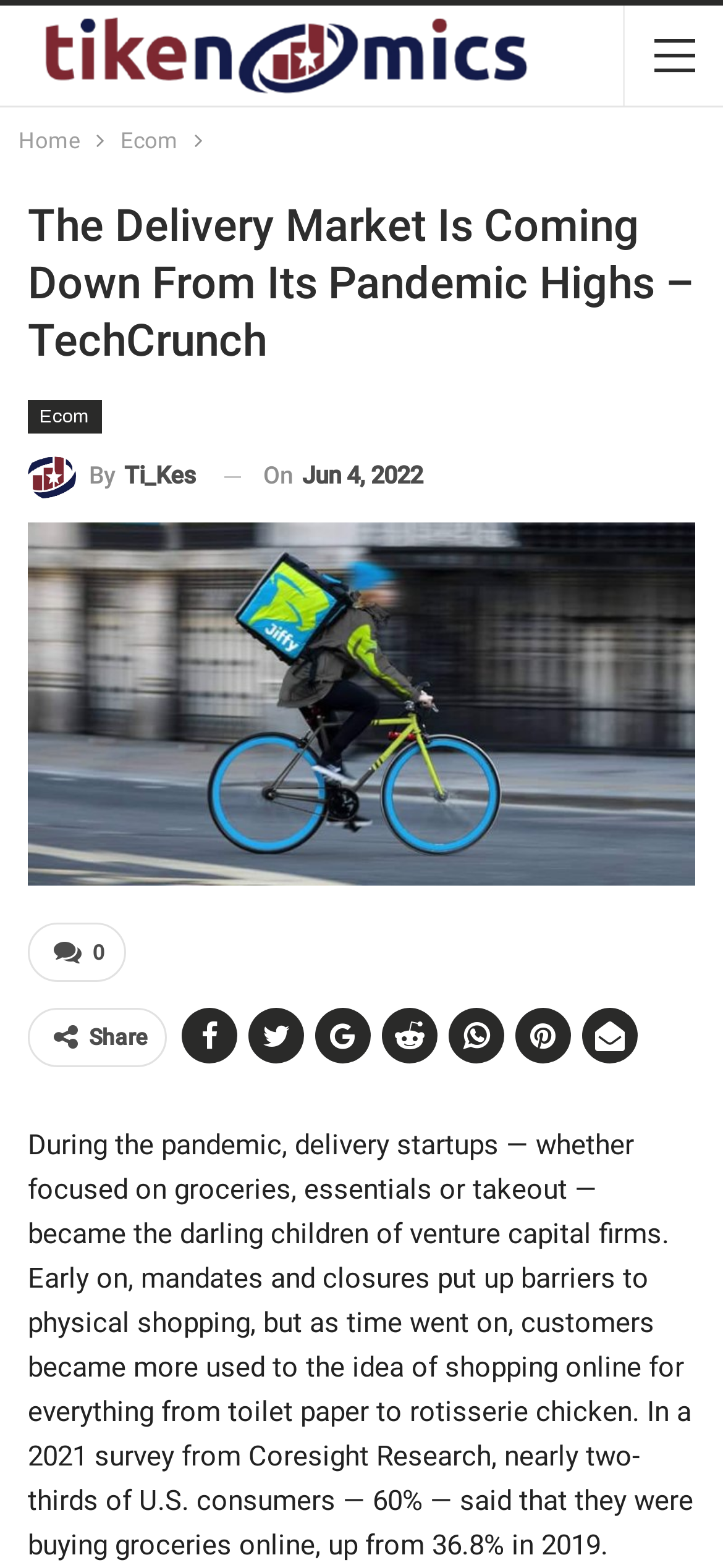Present a detailed account of what is displayed on the webpage.

The webpage appears to be an article from TechCrunch, with the title "The Delivery Market Is Coming Down From Its Pandemic Highs" written in a large font. At the top left corner, there is a small image of the logo "Tikenomics". Below the title, there is a navigation bar with links to "Home" and "Ecom". 

The article's author, Ti_Kes, is mentioned, along with the publication date, June 4, 2022. The article's content starts with a paragraph discussing how delivery startups became popular during the pandemic, with customers becoming accustomed to online shopping for various essentials. The text continues to explain how online grocery shopping increased significantly between 2019 and 2021.

On the right side of the article, there are several social media links, represented by icons, allowing users to share the article. At the bottom of the article, there is a link to read more, but the exact content is not specified.